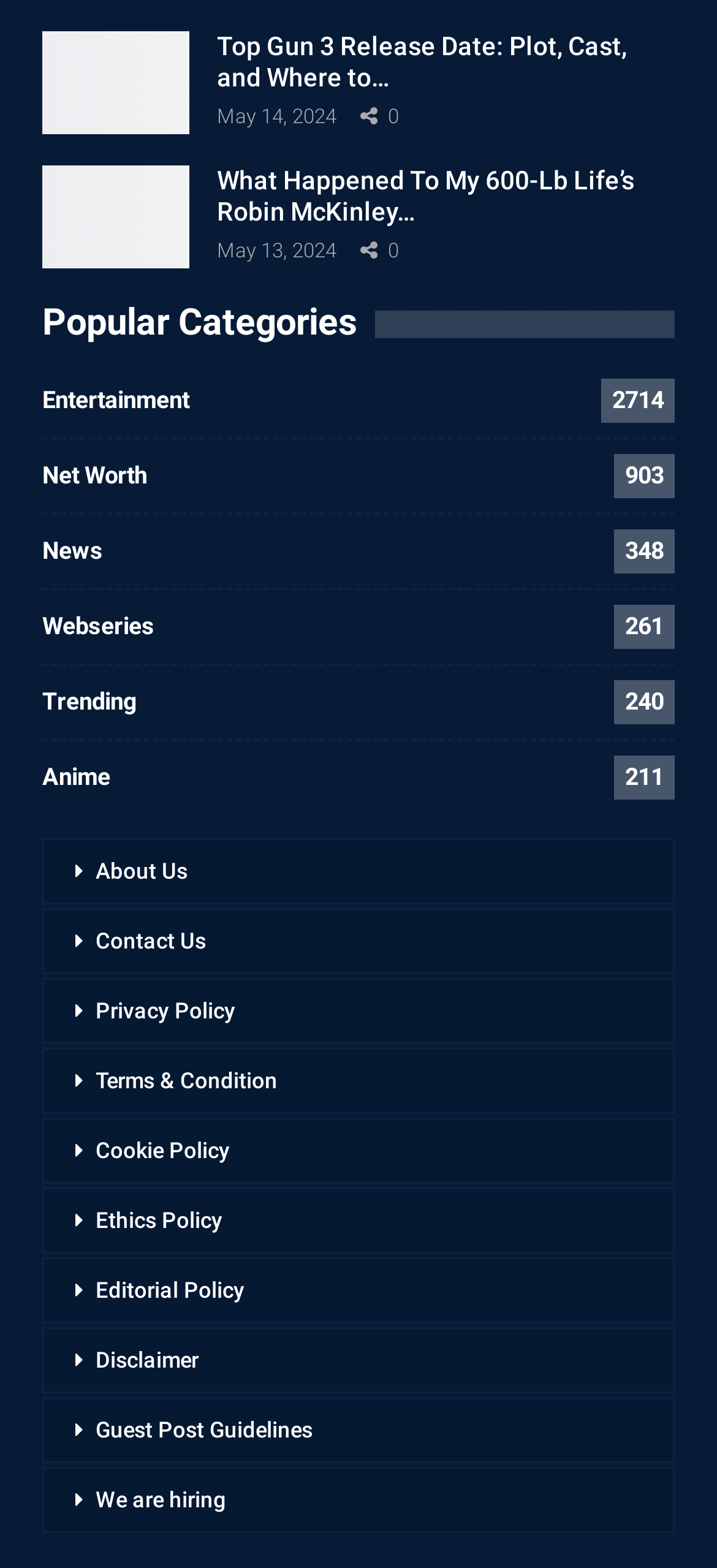Specify the bounding box coordinates of the area that needs to be clicked to achieve the following instruction: "Read about Top Gun 3 release date".

[0.059, 0.02, 0.264, 0.086]